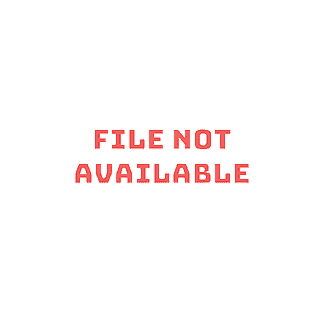Provide an in-depth description of all elements within the image.

The image displays a prominent red text notification stating "FILE NOT AVAILABLE." This message indicates that the content or document associated with the thumbnail—specifically related to the "Dominion of Sigmar Timeworn Ruins – Build Instructions Free Download"—is not currently accessible. This might suggest a temporary unavailability or that the file has not been uploaded. The surrounding context implies that the product is part of the Warhammer Age of Sigmar series, emphasizing the focus on downloadable content for tabletop gaming enthusiasts.